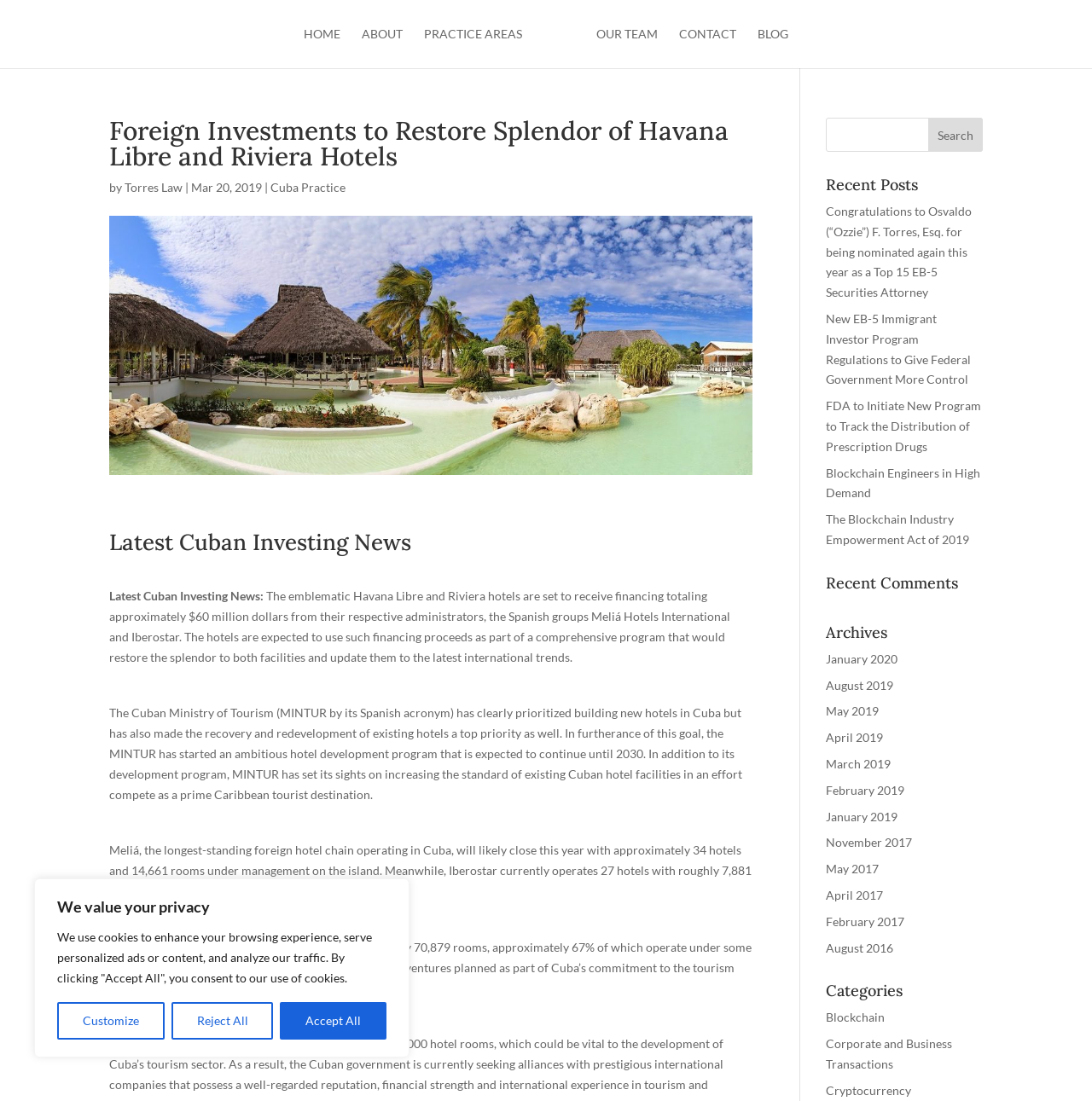Determine the bounding box coordinates for the area that should be clicked to carry out the following instruction: "Check the recent posts".

[0.756, 0.161, 0.9, 0.183]